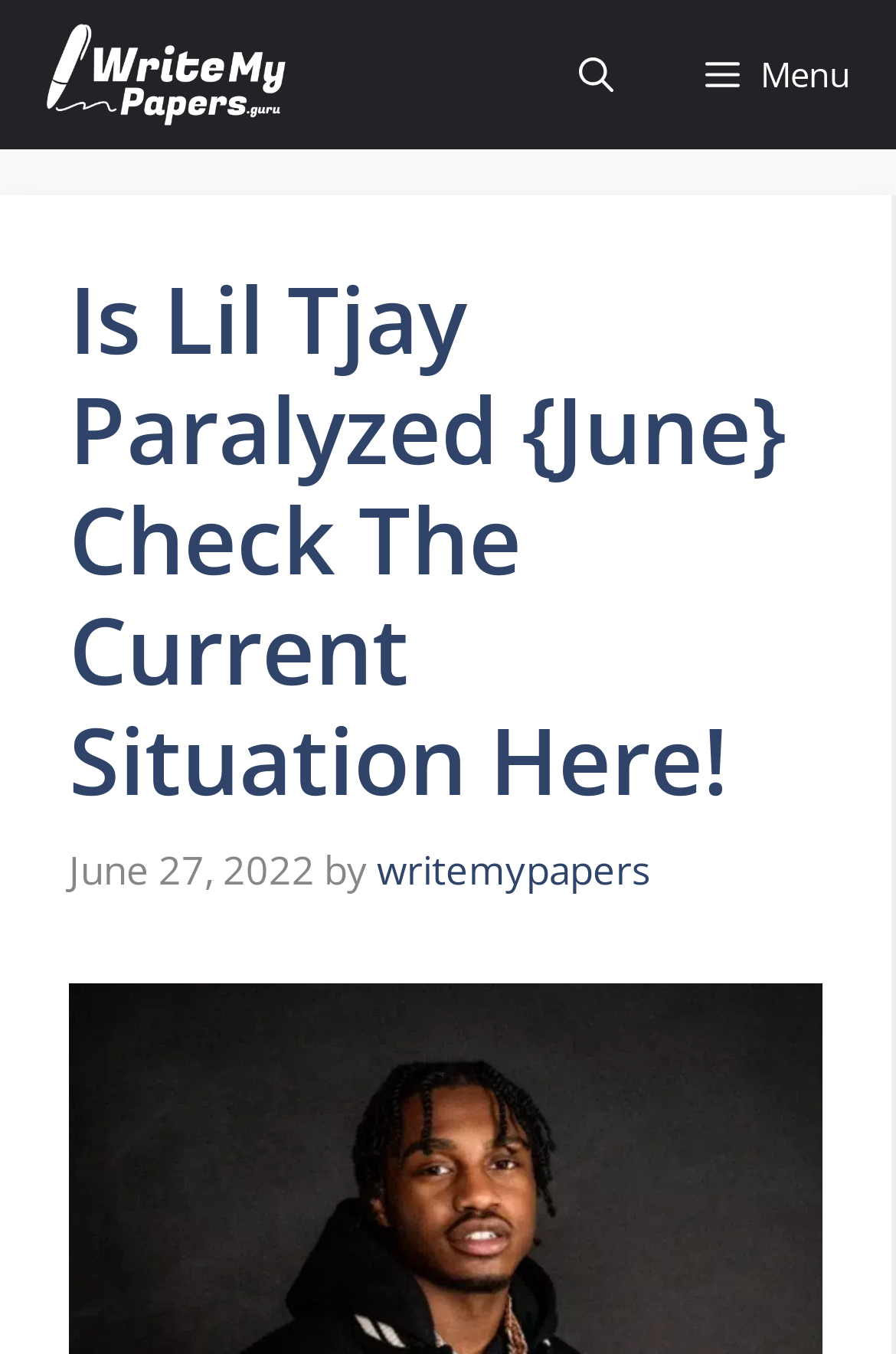Who is the author of the article?
Please provide a comprehensive answer based on the visual information in the image.

I found the author of the article by looking at the link element in the header section, which contains the text 'by' followed by the link 'writemypapers'.